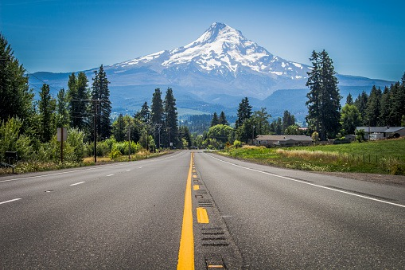What type of trees flank the road?
Using the image, give a concise answer in the form of a single word or short phrase.

Tall trees